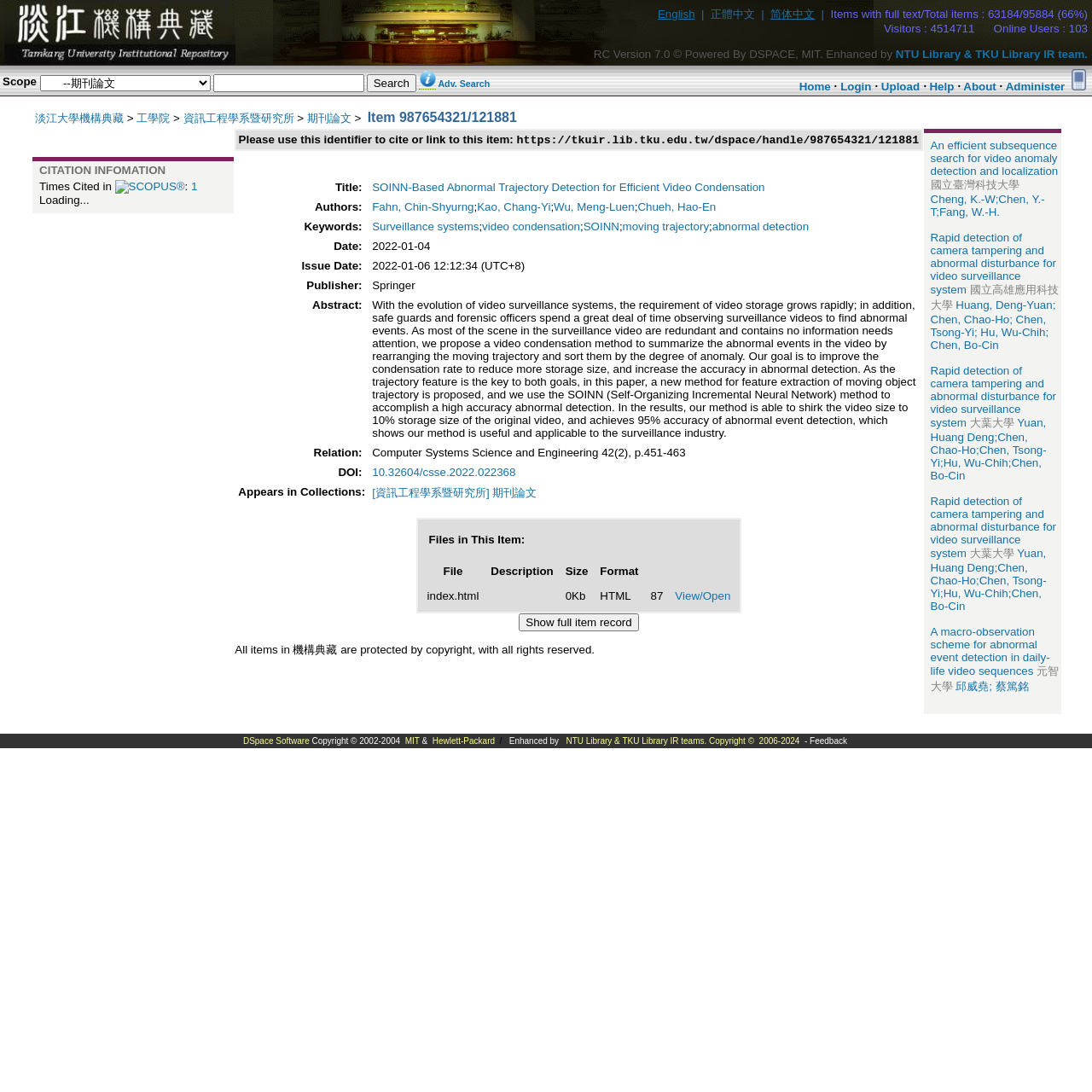Provide the bounding box coordinates for the UI element described in this sentence: "parent_node: All of 機構典藏 name="query"". The coordinates should be four float values between 0 and 1, i.e., [left, top, right, bottom].

[0.195, 0.068, 0.333, 0.084]